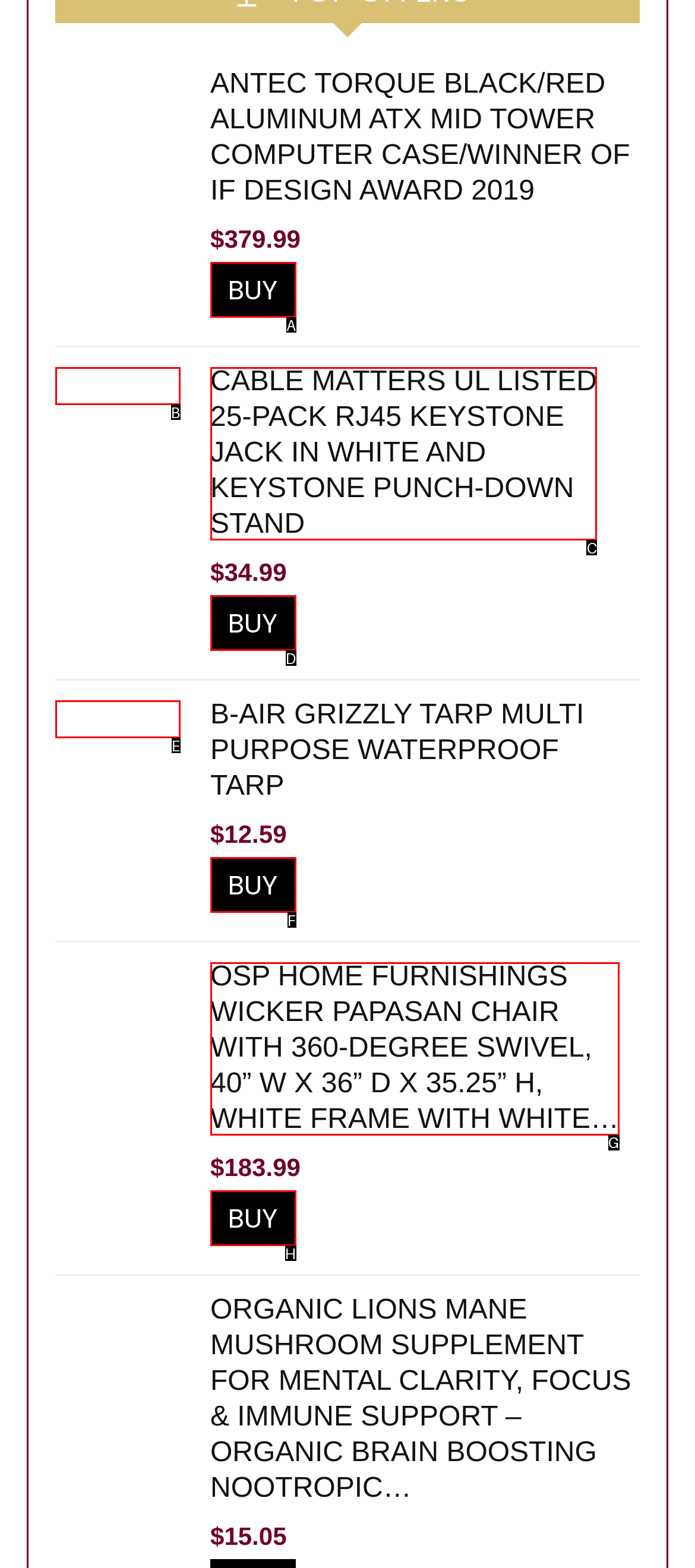Identify the HTML element to click to execute this task: explore BIG DATA COMPUTATIONAL Respond with the letter corresponding to the proper option.

None